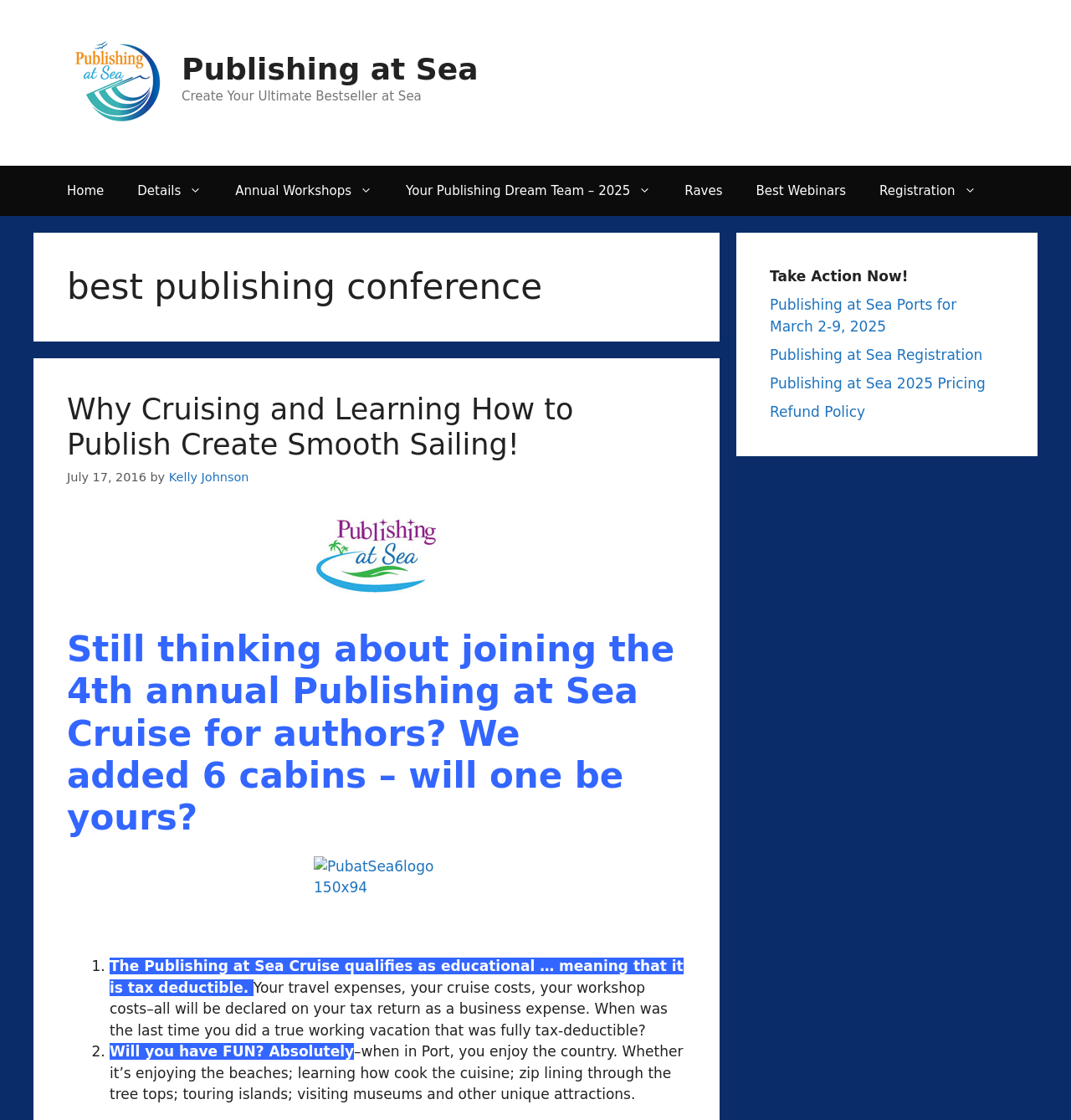Examine the screenshot and answer the question in as much detail as possible: What is the date of the publishing conference?

The date of the publishing conference can be found in the StaticText 'July 17, 2016' with bounding box coordinates [0.062, 0.42, 0.137, 0.432] which is inside the time element with bounding box coordinates [0.062, 0.42, 0.137, 0.432].